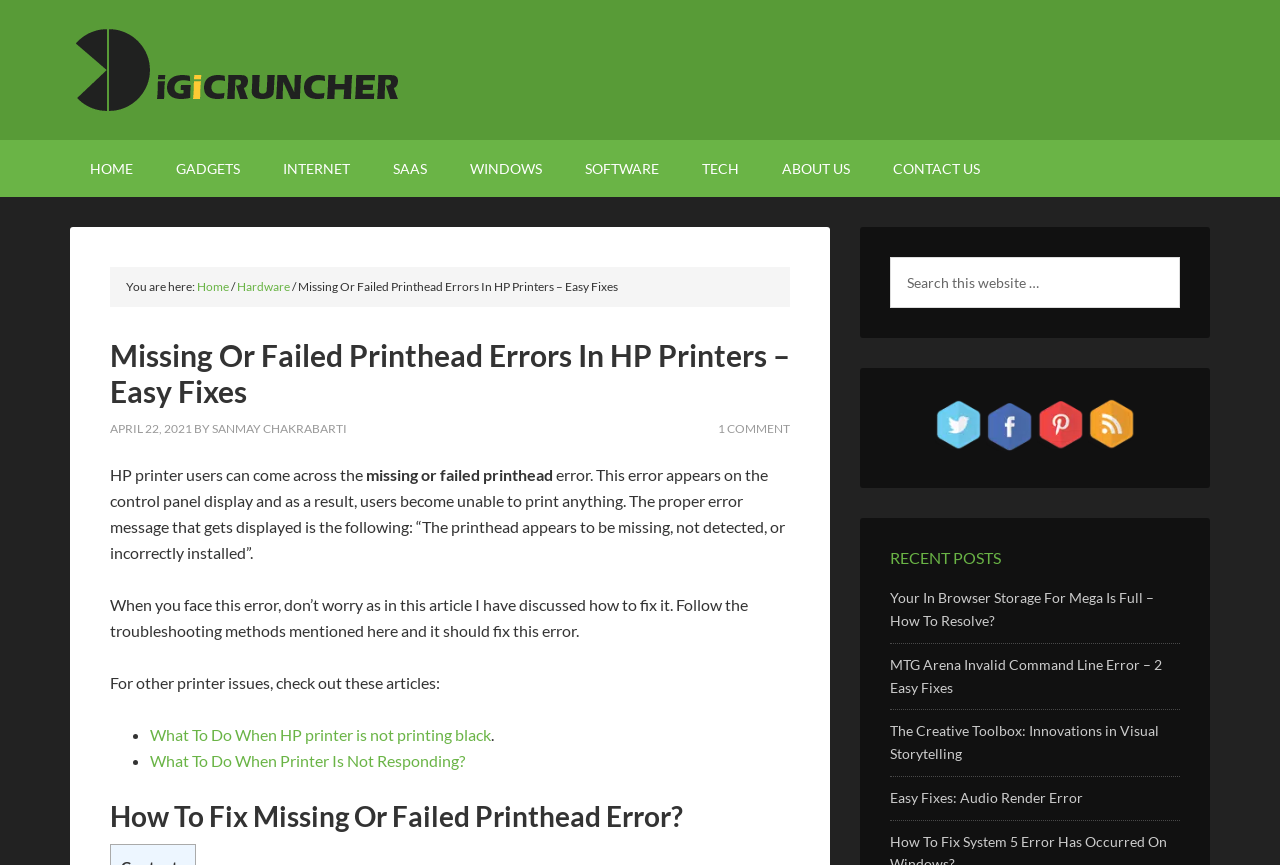Find the bounding box coordinates of the clickable area that will achieve the following instruction: "Read the article about 'What To Do When HP printer is not printing black'".

[0.117, 0.838, 0.384, 0.86]